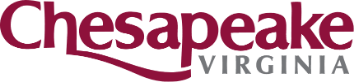Please analyze the image and give a detailed answer to the question:
What represents the natural waterways of the region?

According to the caption, the design of the logo incorporates a stylized wave that symbolizes the natural waterways of the region, which is a distinctive feature of Chesapeake, Virginia.